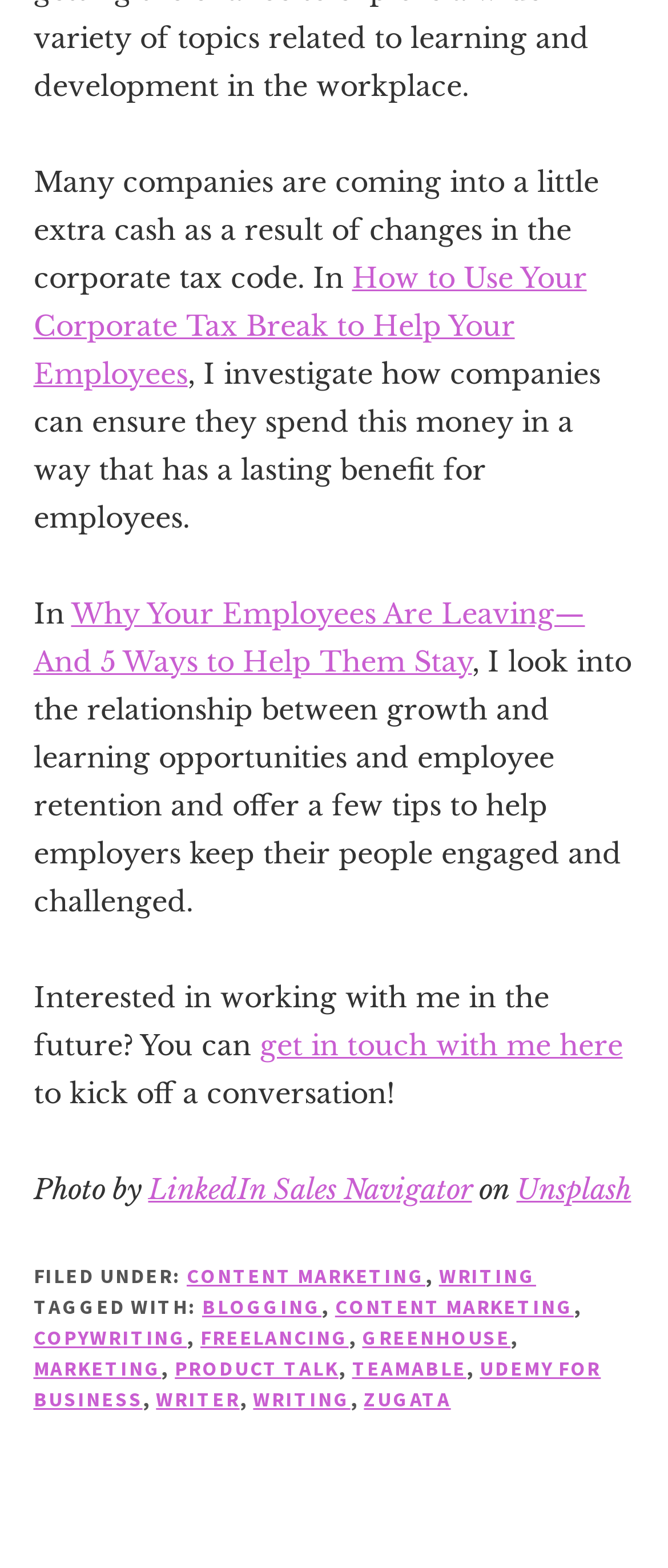What categories are listed in the footer?
Look at the image and respond with a one-word or short-phrase answer.

CONTENT MARKETING, WRITING, etc.